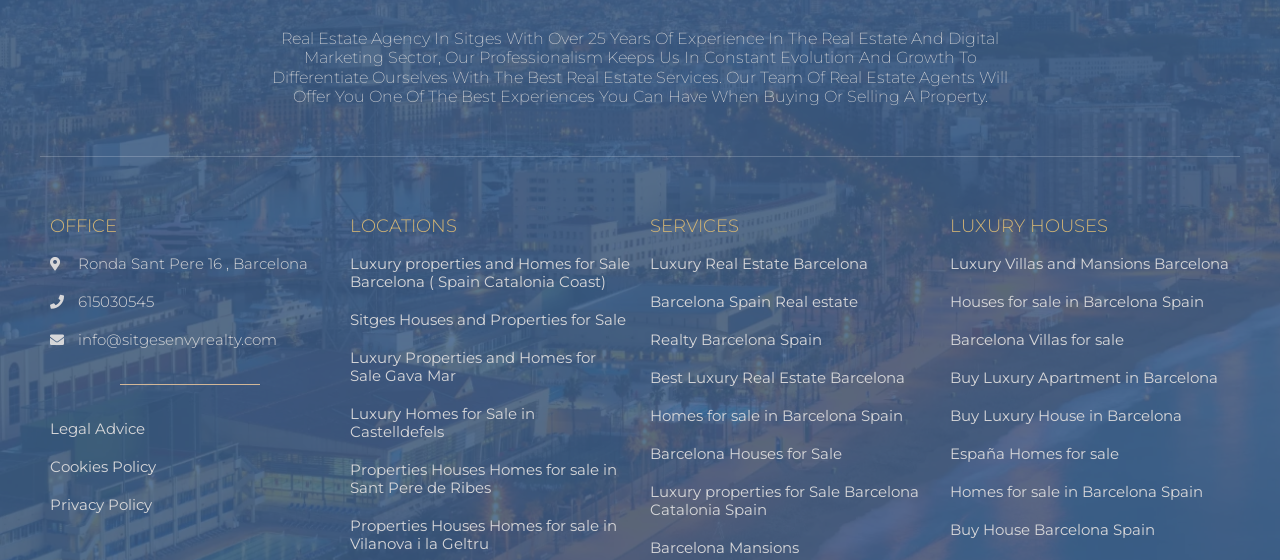Determine the bounding box coordinates for the UI element with the following description: "Privacy Policy". The coordinates should be four float numbers between 0 and 1, represented as [left, top, right, bottom].

[0.039, 0.65, 0.258, 0.682]